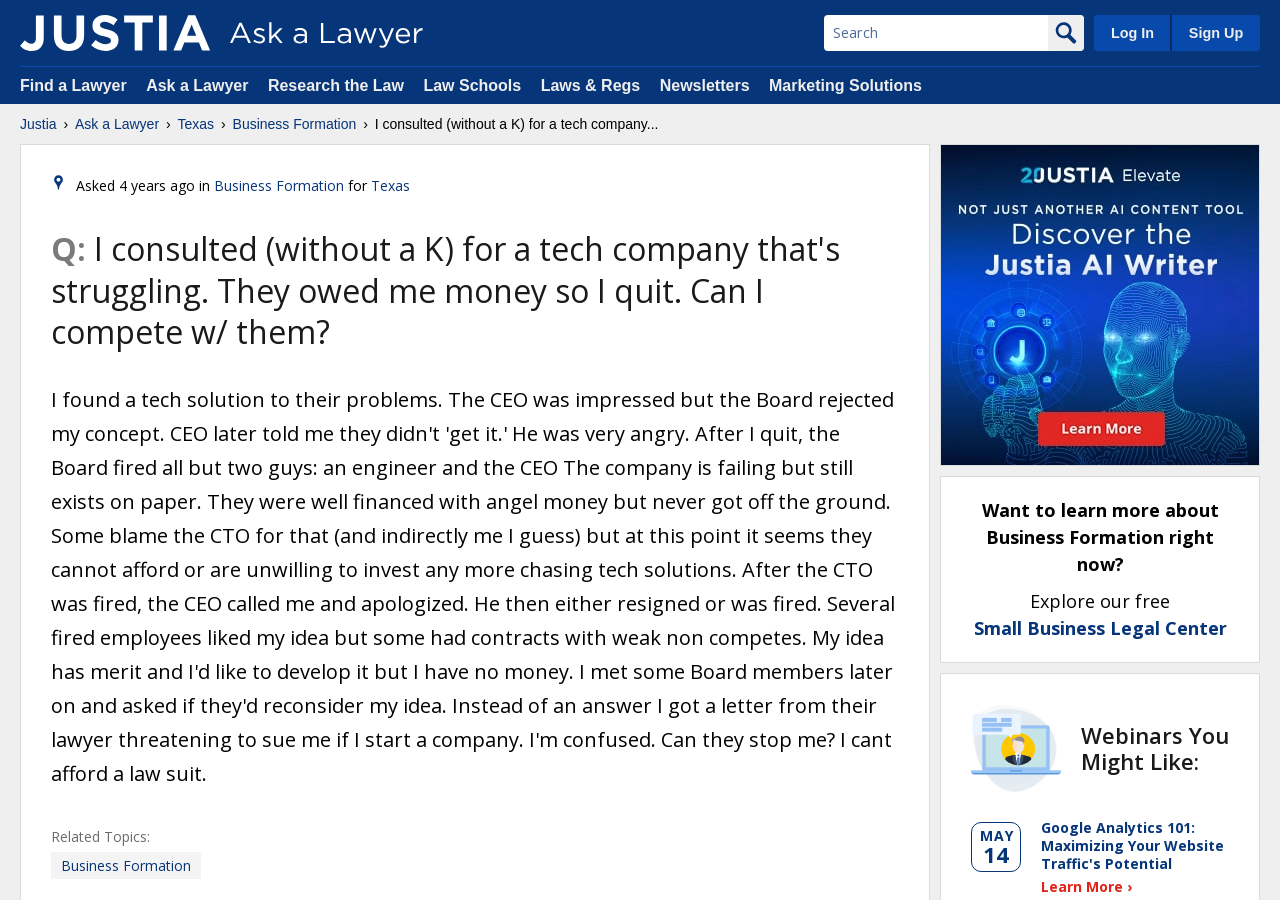What is the main heading of this webpage? Please extract and provide it.

Q: I consulted (without a K) for a tech company that's struggling. They owed me money so I quit. Can I compete w/ them?